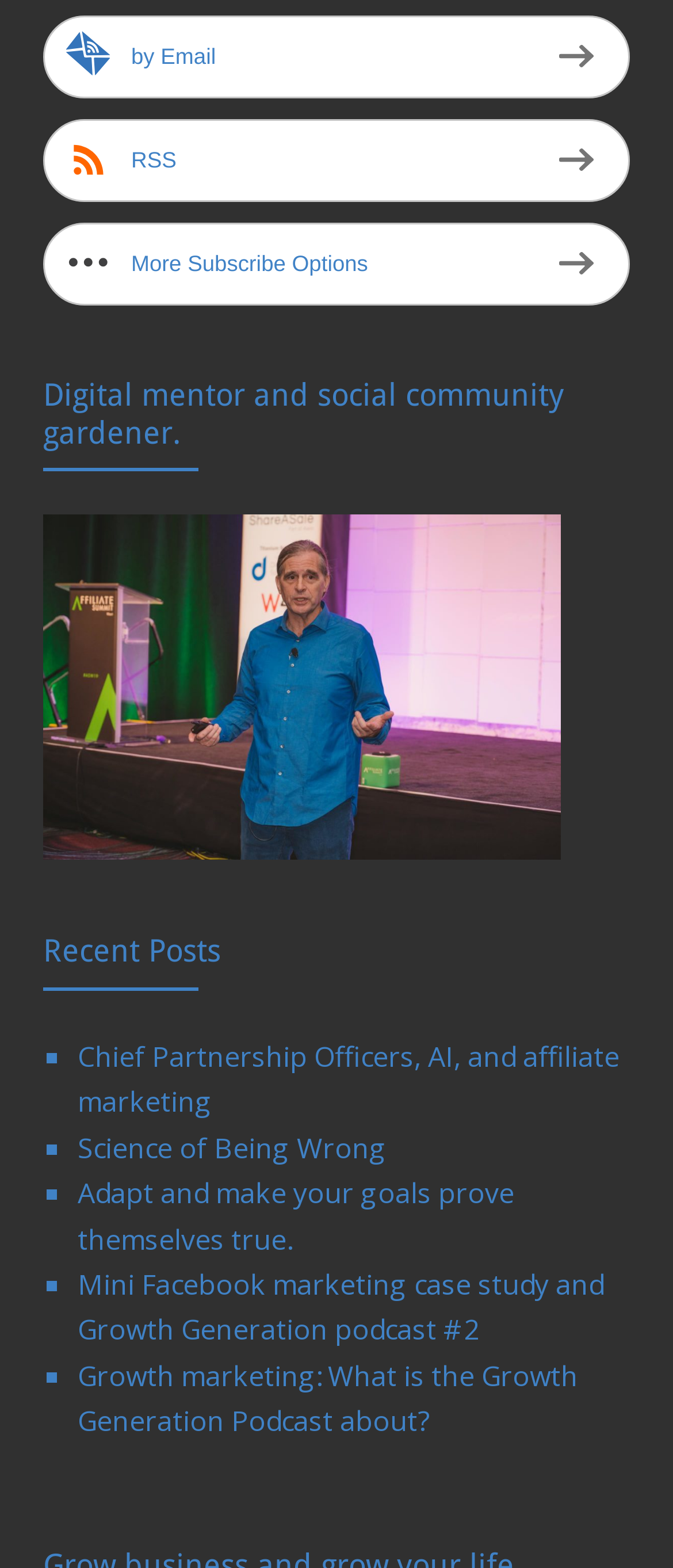Please respond in a single word or phrase: 
How many recent posts are listed on the page?

5